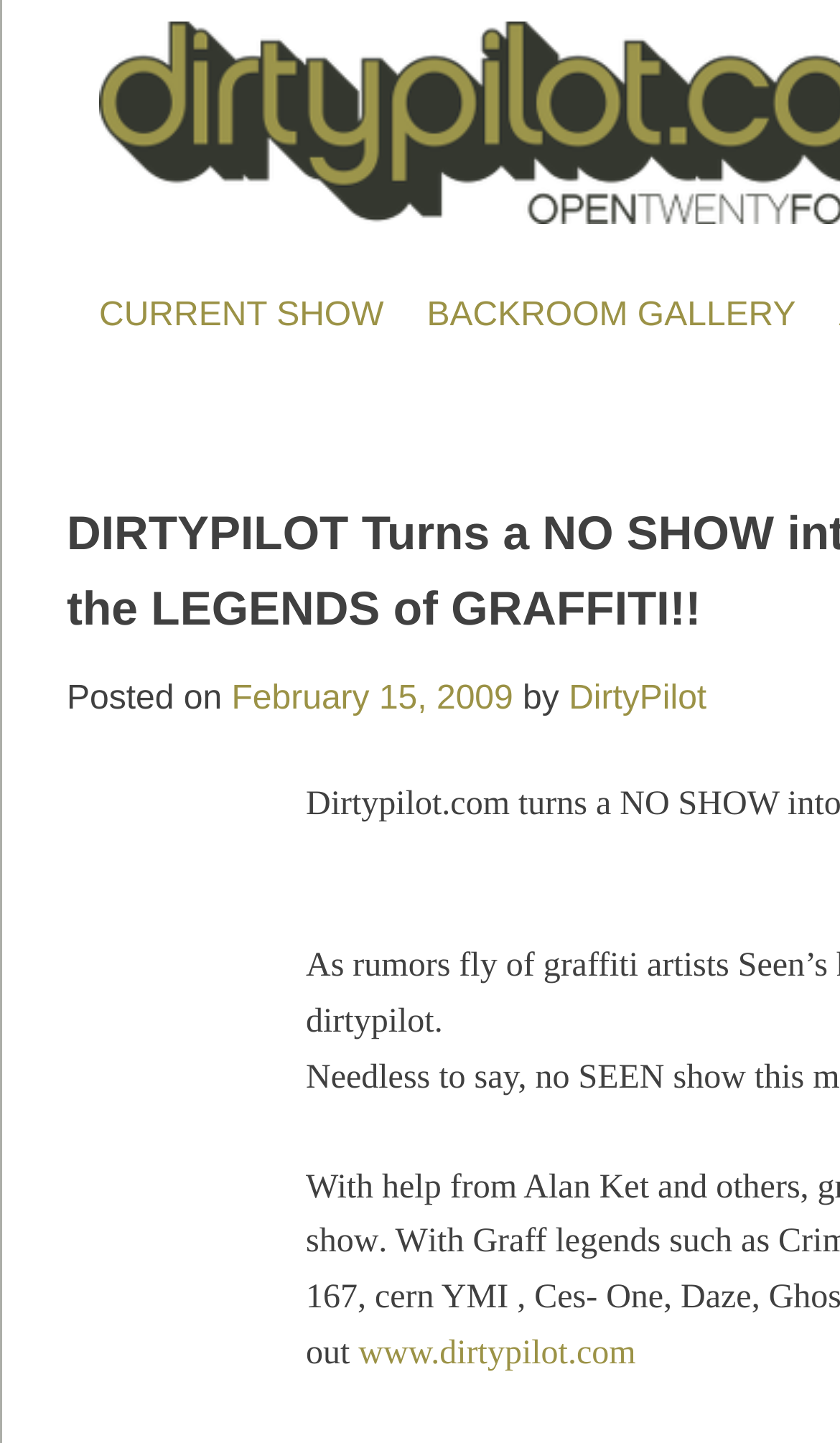What are the two main navigation links?
Give a detailed response to the question by analyzing the screenshot.

I found the two main navigation links by looking at the top of the page where I saw two links 'CURRENT SHOW' and 'BACKROOM GALLERY'.